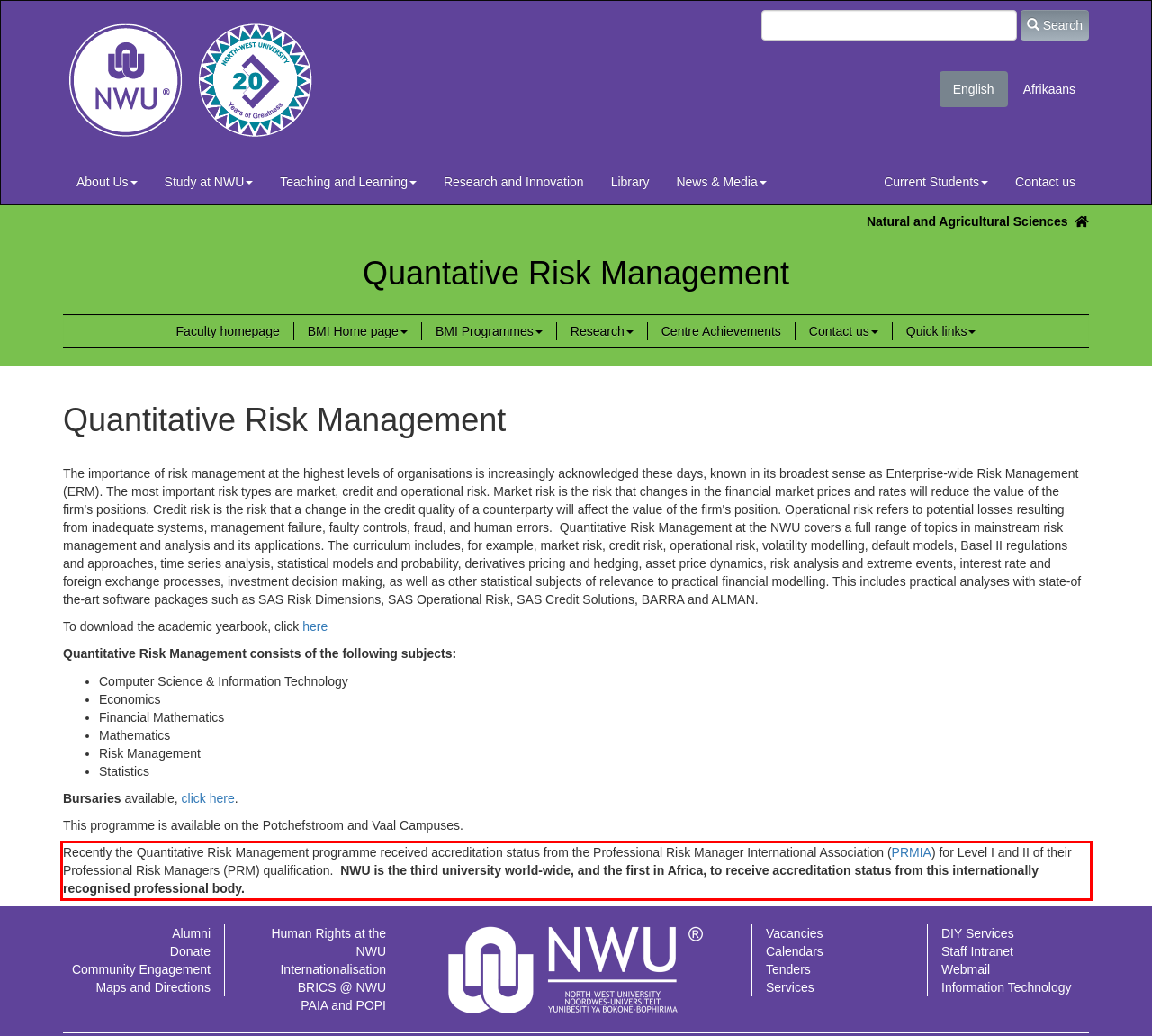You are given a webpage screenshot with a red bounding box around a UI element. Extract and generate the text inside this red bounding box.

Recently the Quantitative Risk Management programme received accreditation status from the Professional Risk Manager International Association (PRMIA) for Level I and II of their Professional Risk Managers (PRM) qualification. NWU is the third university world-wide, and the first in Africa, to receive accreditation status from this internationally recognised professional body.